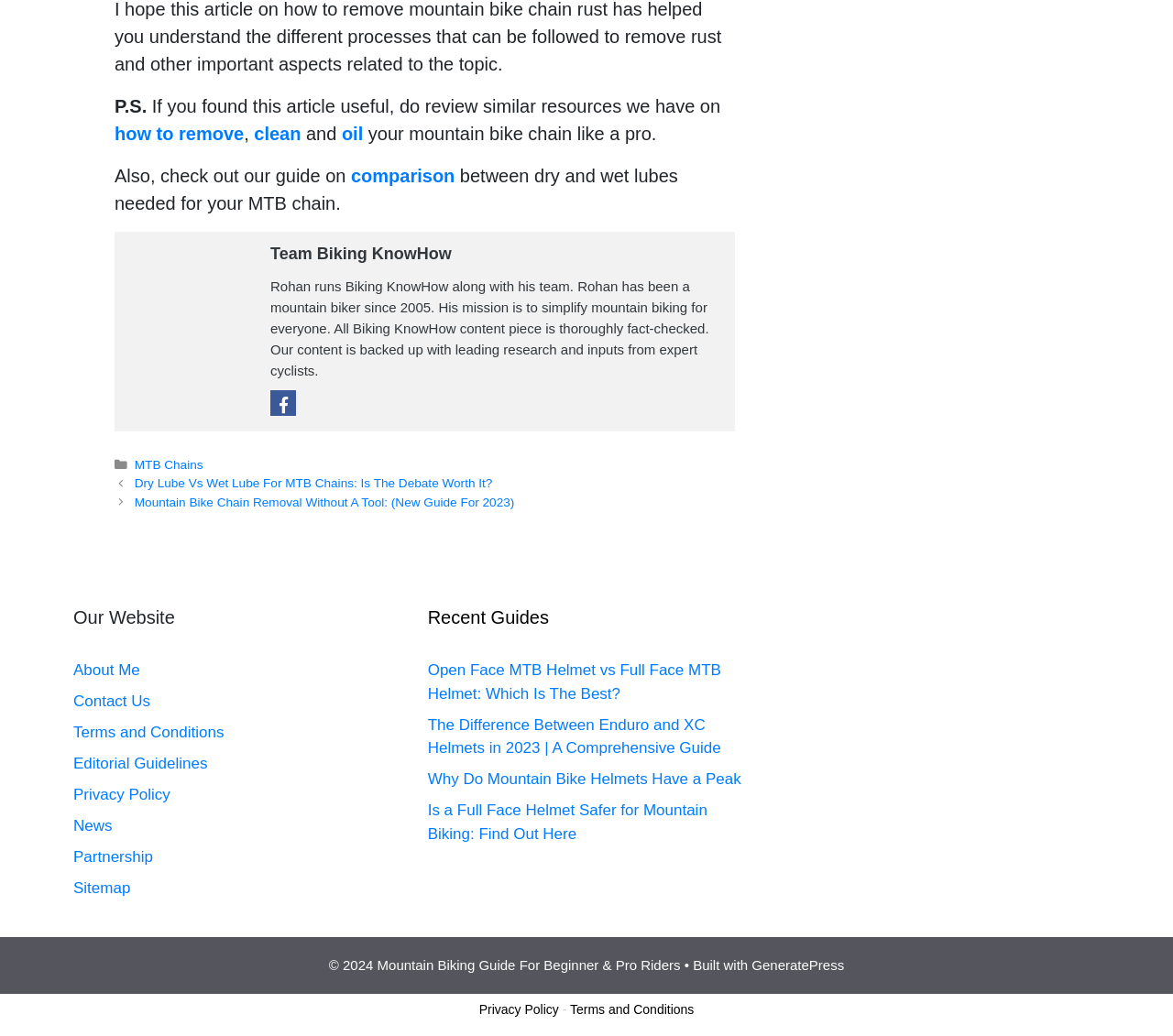Locate the UI element described by Sitemap in the provided webpage screenshot. Return the bounding box coordinates in the format (top-left x, top-left y, bottom-right x, bottom-right y), ensuring all values are between 0 and 1.

[0.062, 0.849, 0.111, 0.866]